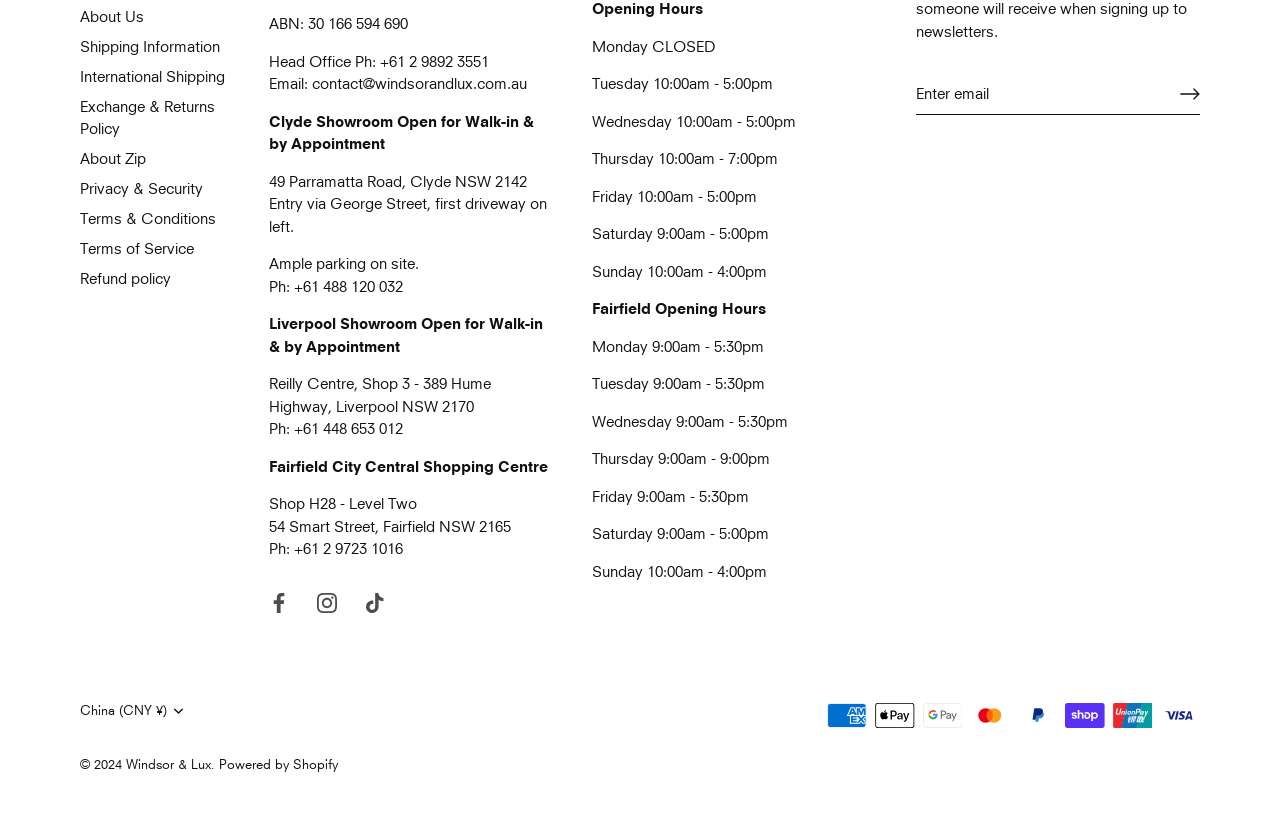Determine the bounding box coordinates of the area to click in order to meet this instruction: "Go to next slide".

[0.885, 0.318, 0.92, 0.371]